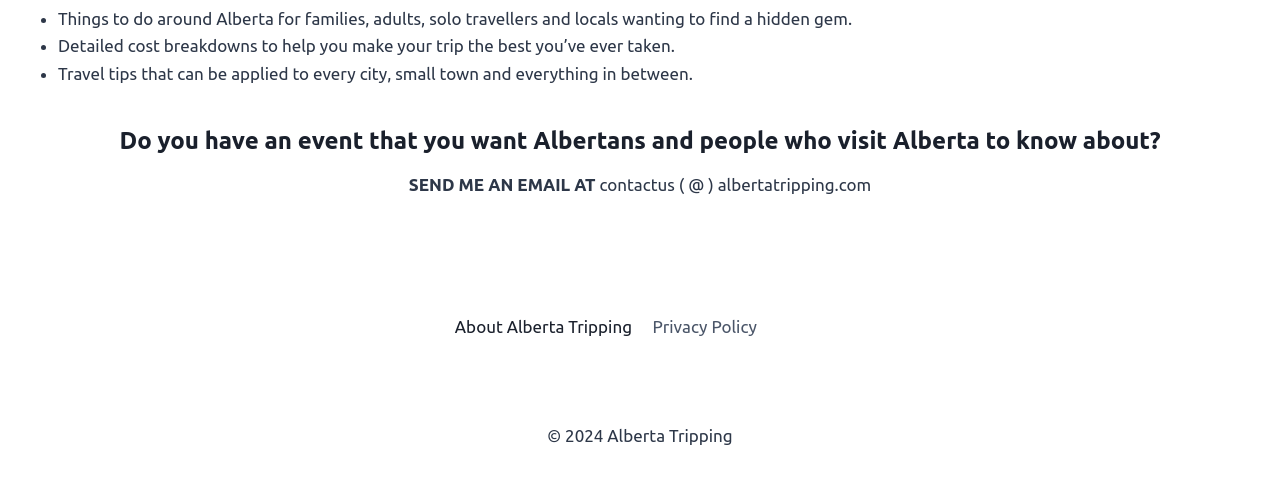What type of content does this website provide?
Using the information from the image, answer the question thoroughly.

Based on the static text elements, this website appears to provide travel tips and information about things to do around Alberta, including detailed cost breakdowns and hidden gems. The content is likely targeted towards families, adults, solo travelers, and locals.